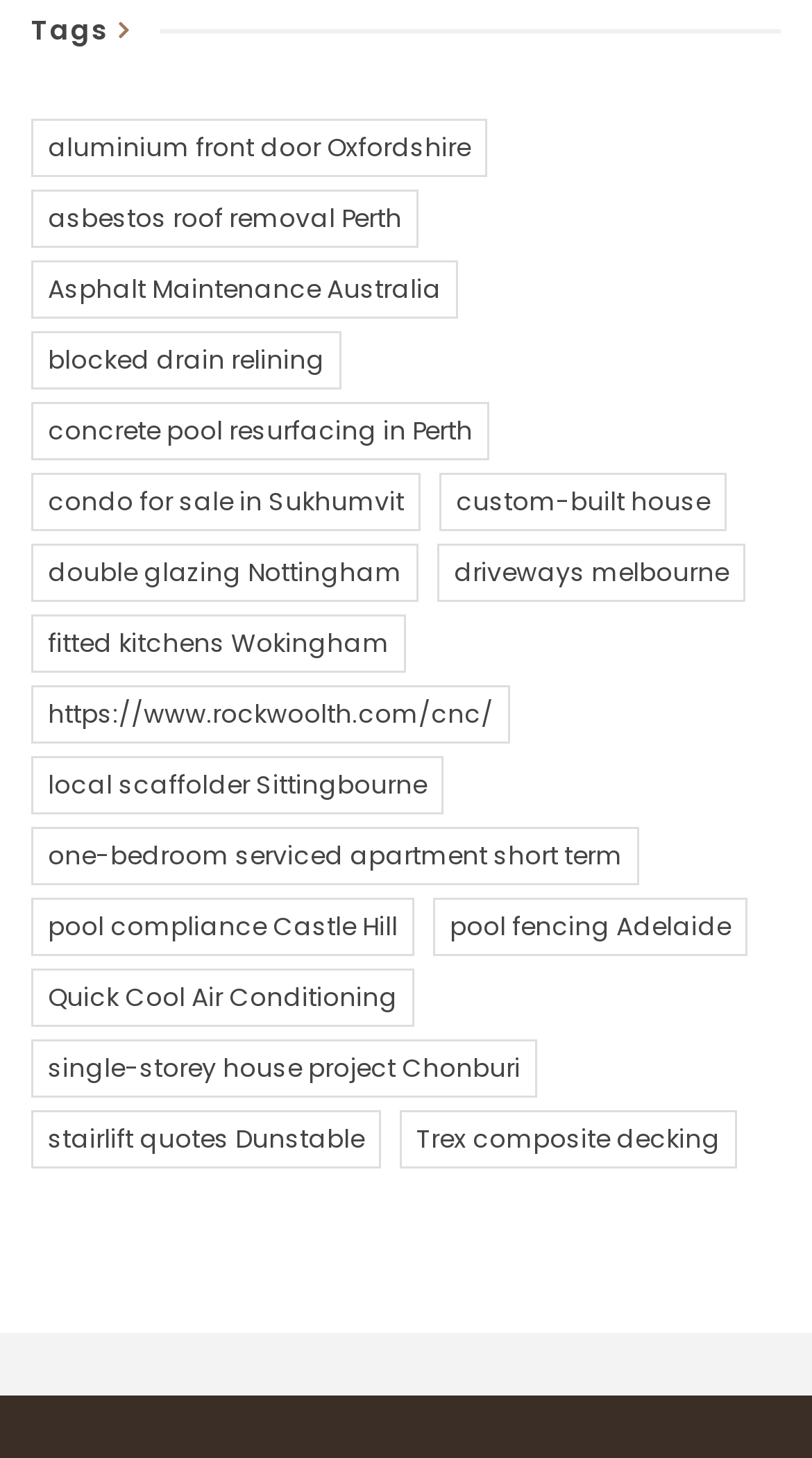Please identify the bounding box coordinates for the region that you need to click to follow this instruction: "click on aluminium front door Oxfordshire".

[0.038, 0.081, 0.6, 0.121]